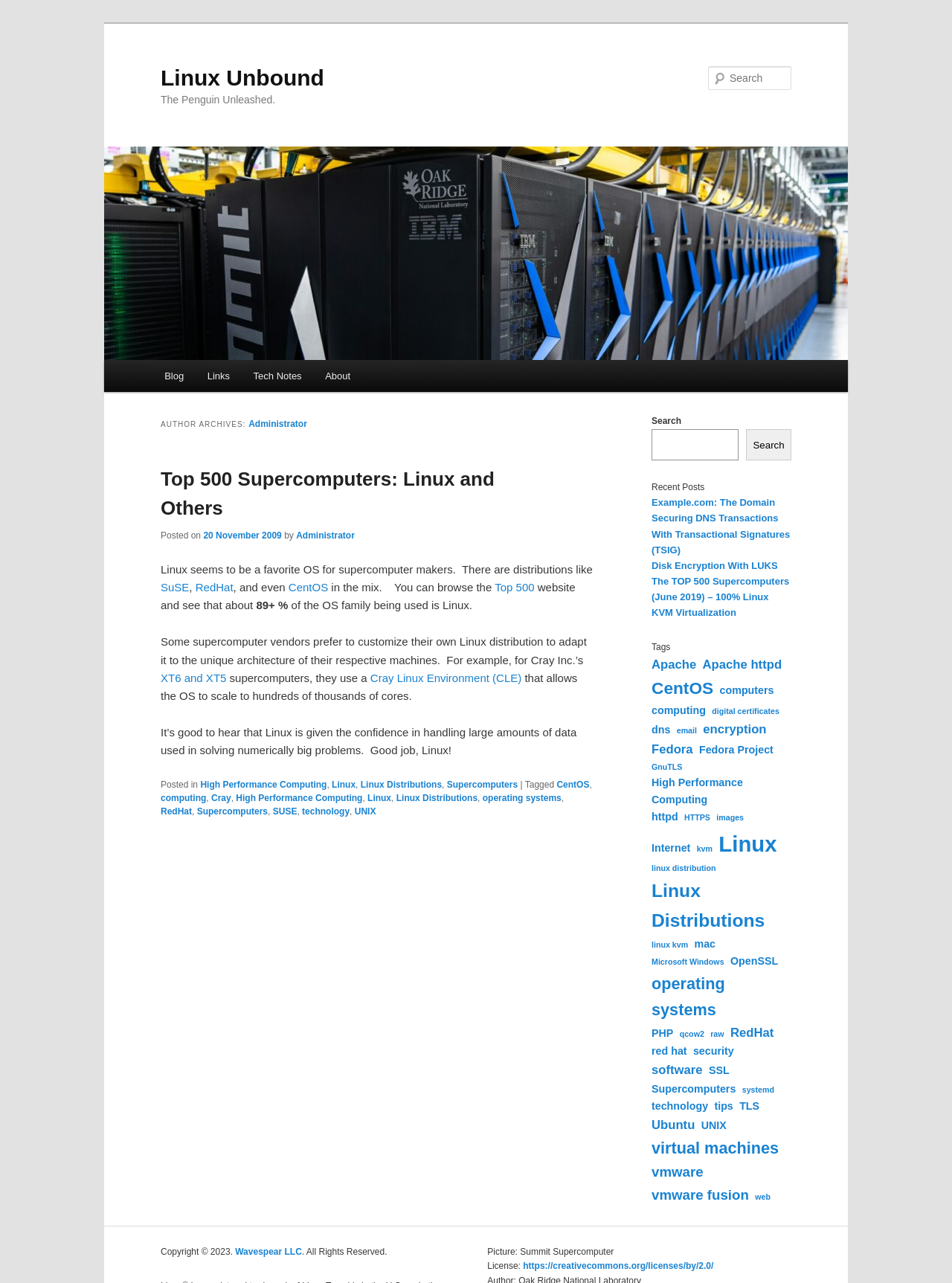Refer to the image and provide a thorough answer to this question:
How many links are there in the main menu?

I counted the number of links in the main menu section, which are 'Blog', 'Links', 'Tech Notes', and 'About'. Therefore, there are 4 links in the main menu.